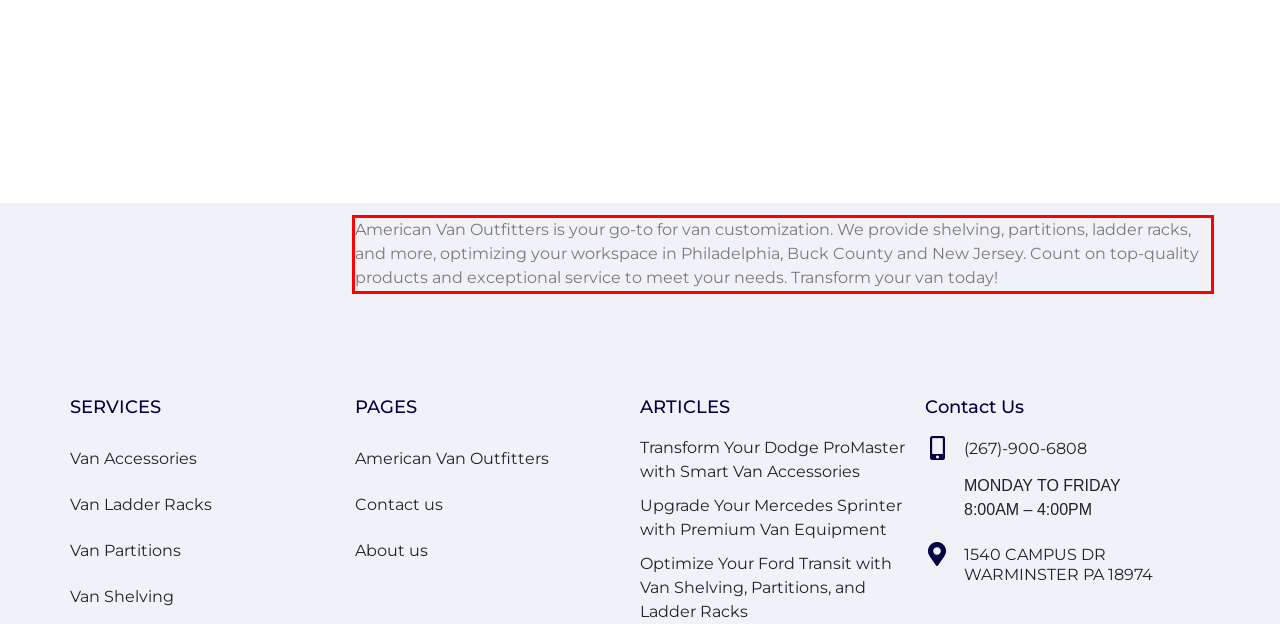Identify the red bounding box in the webpage screenshot and perform OCR to generate the text content enclosed.

American Van Outfitters is your go-to for van customization. We provide shelving, partitions, ladder racks, and more, optimizing your workspace in Philadelphia, Buck County and New Jersey. Count on top-quality products and exceptional service to meet your needs. Transform your van today!